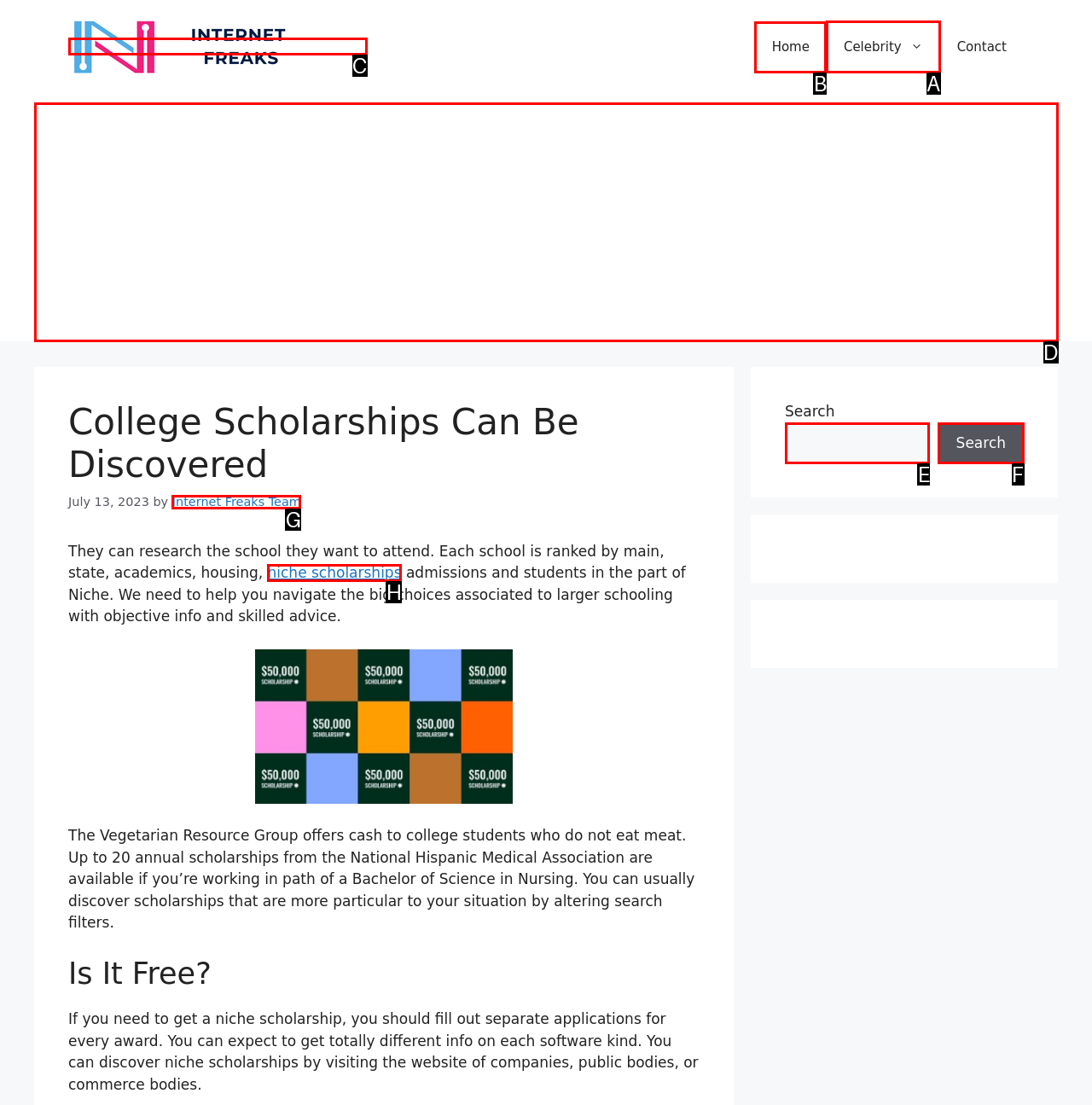Please identify the correct UI element to click for the task: Visit the 'Celebrity' page Respond with the letter of the appropriate option.

A